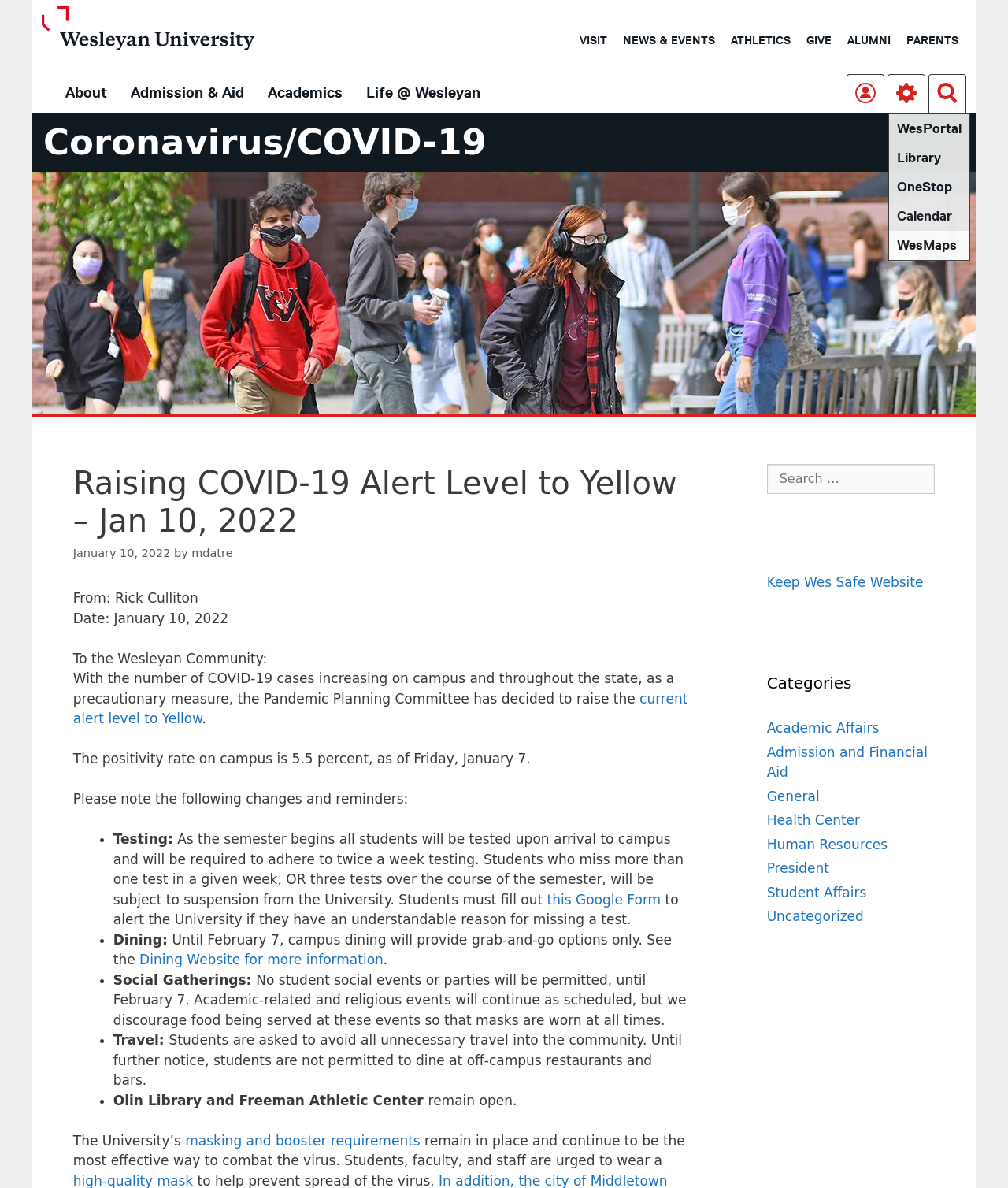What is required for students upon arrival to campus?
Could you answer the question with a detailed and thorough explanation?

Students are required to be tested upon arrival to campus, as stated in the text 'all students will be tested upon arrival to campus and will be required to adhere to twice a week testing'.